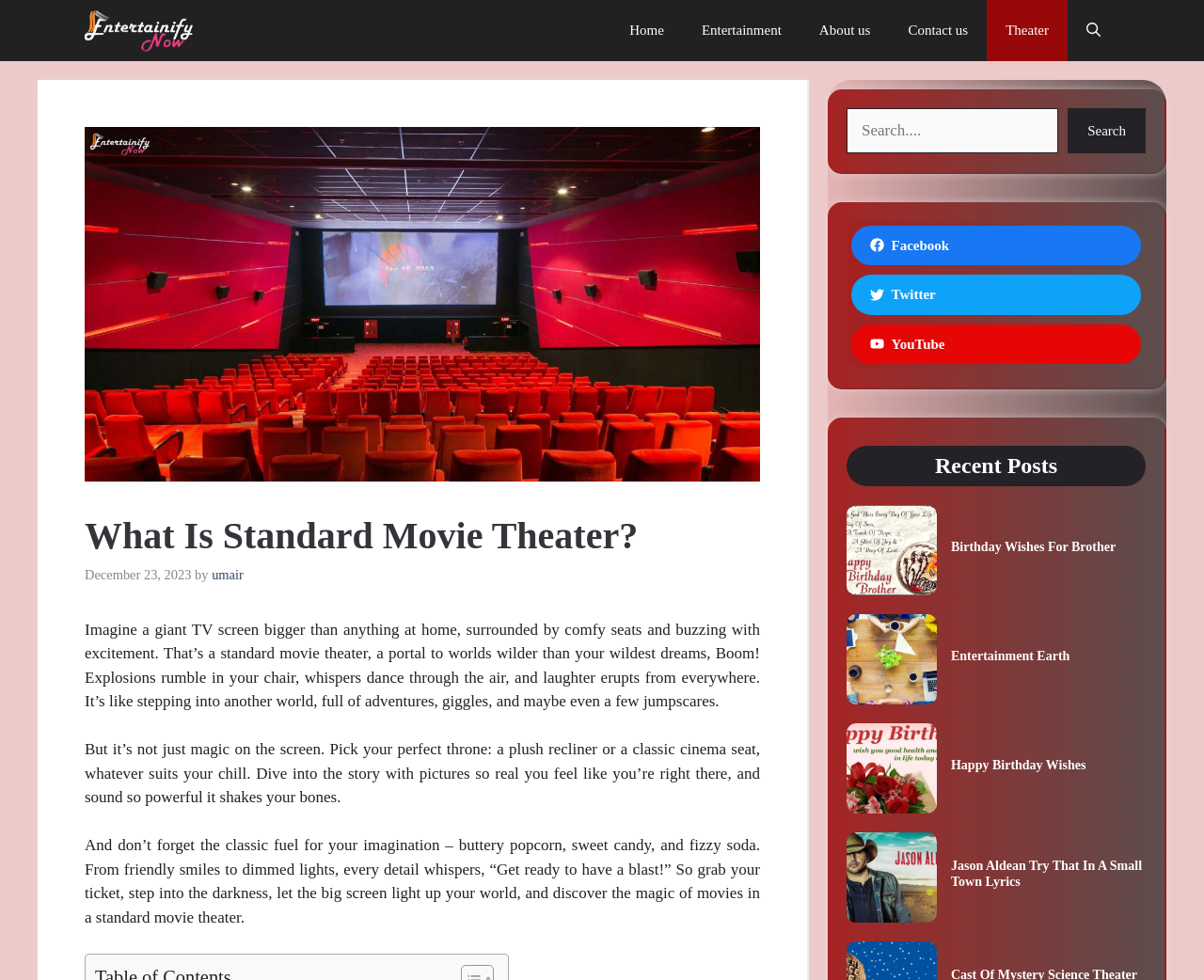Provide the text content of the webpage's main heading.

What Is Standard Movie Theater?